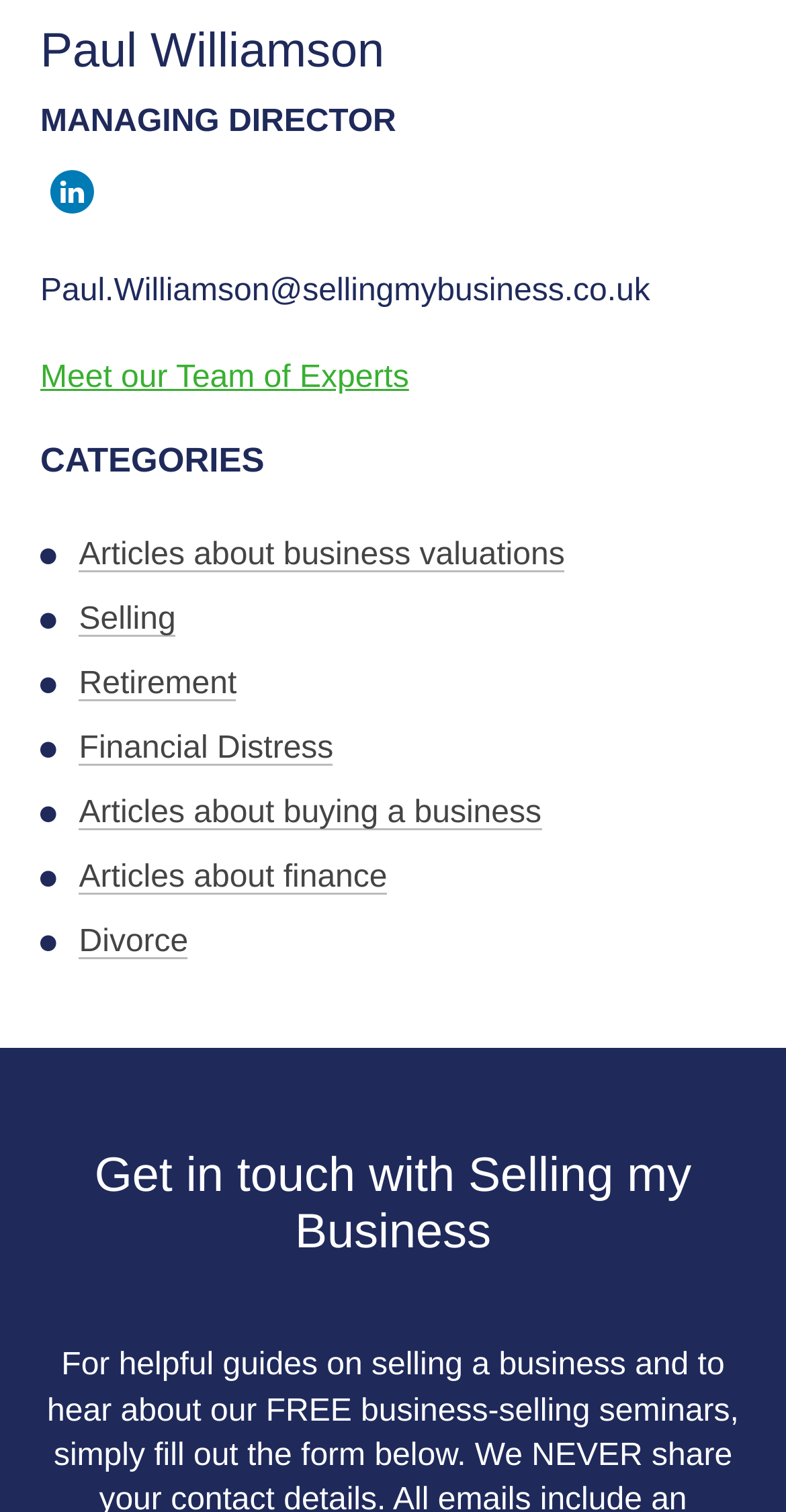Predict the bounding box coordinates of the area that should be clicked to accomplish the following instruction: "Contact Paul Williamson via email". The bounding box coordinates should consist of four float numbers between 0 and 1, i.e., [left, top, right, bottom].

[0.051, 0.182, 0.827, 0.204]